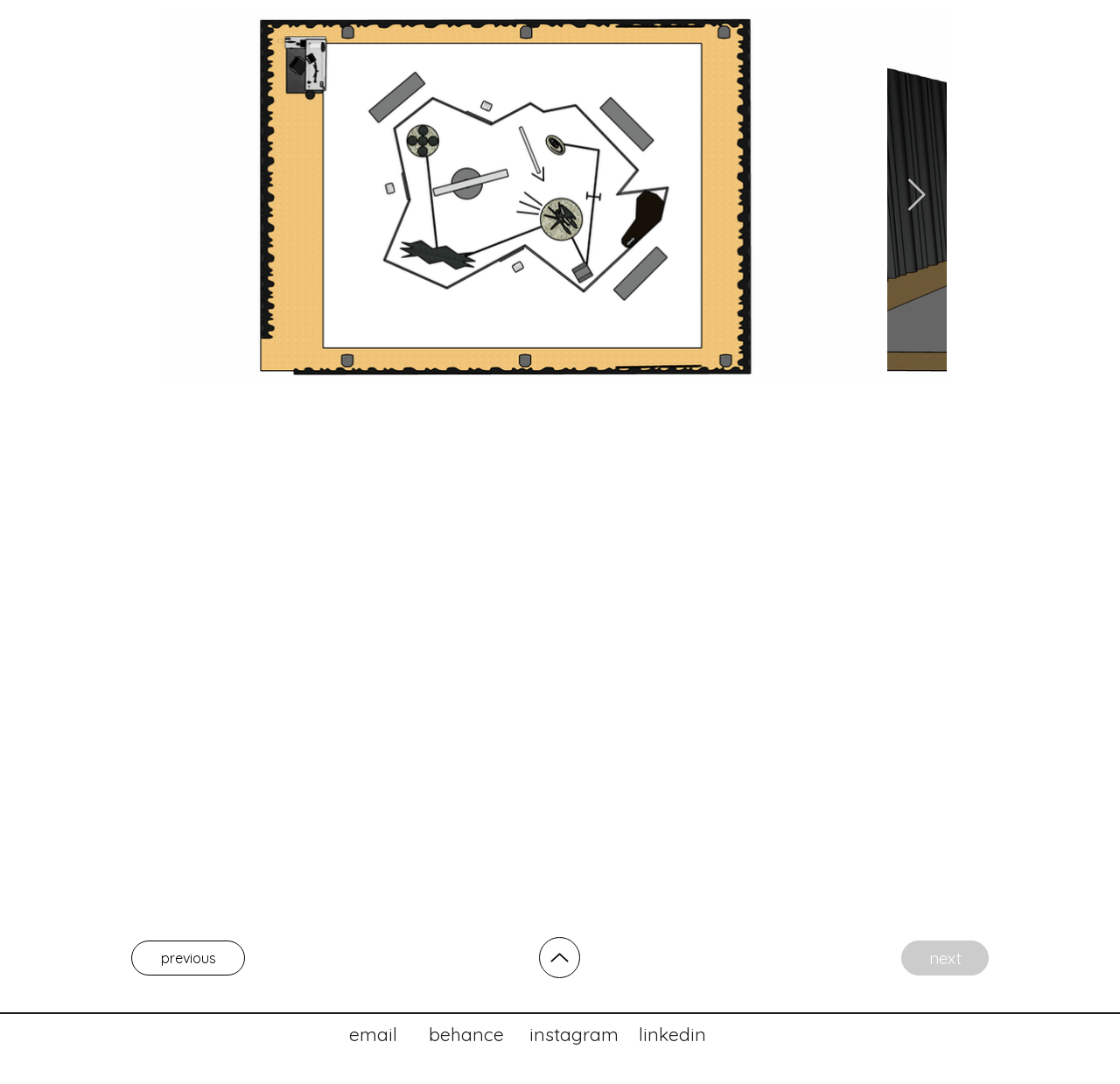How many navigation buttons are on the webpage?
Using the image as a reference, answer the question with a short word or phrase.

4